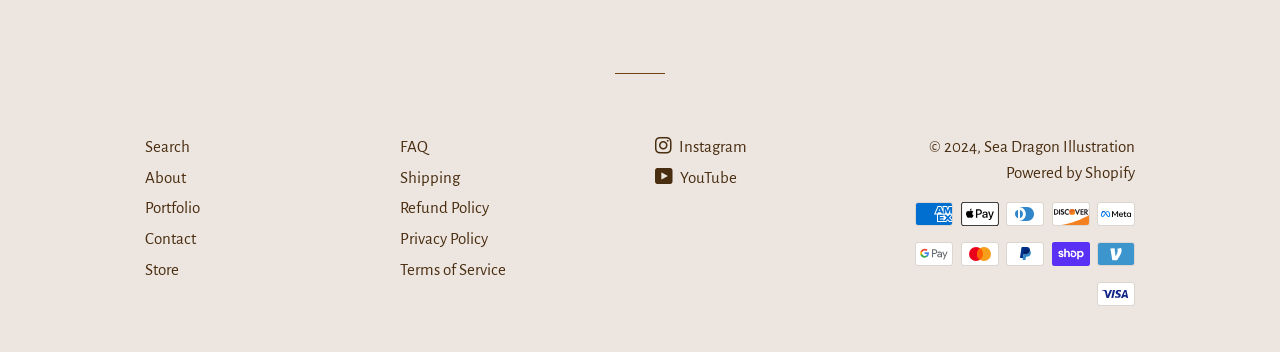What is the name of the company's illustration?
Based on the visual information, provide a detailed and comprehensive answer.

The company's illustration is named 'Sea Dragon Illustration', which can be found at the bottom of the webpage, next to the copyright information.